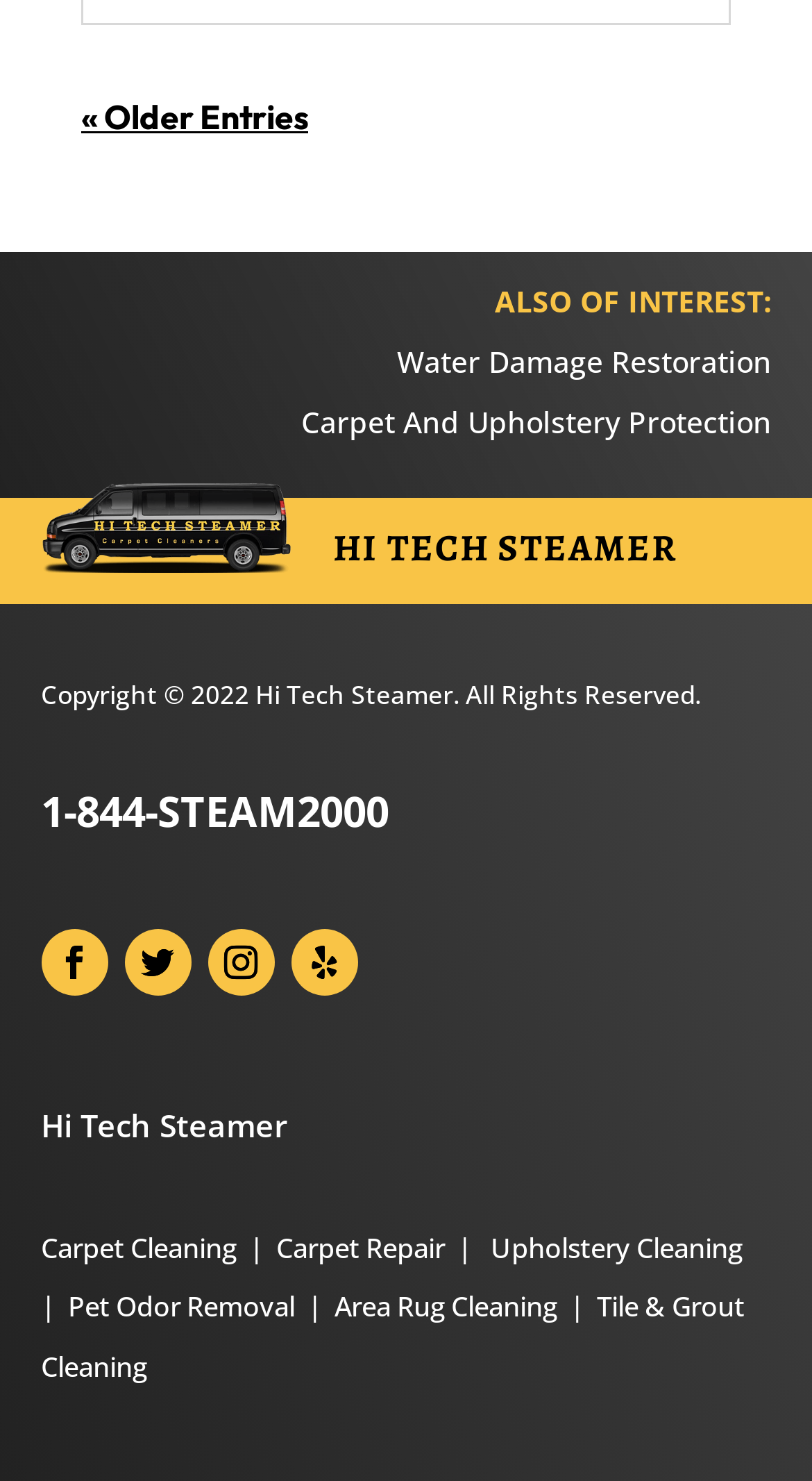What services are offered by Hi Tech Steamer?
Refer to the image and provide a detailed answer to the question.

The services offered by Hi Tech Steamer can be found in the links at the bottom of the page. These links include 'Carpet Cleaning', 'Carpet Repair', 'Upholstery Cleaning', 'Pet Odor Removal', 'Area Rug Cleaning', and 'Tile & Grout Cleaning', among others.